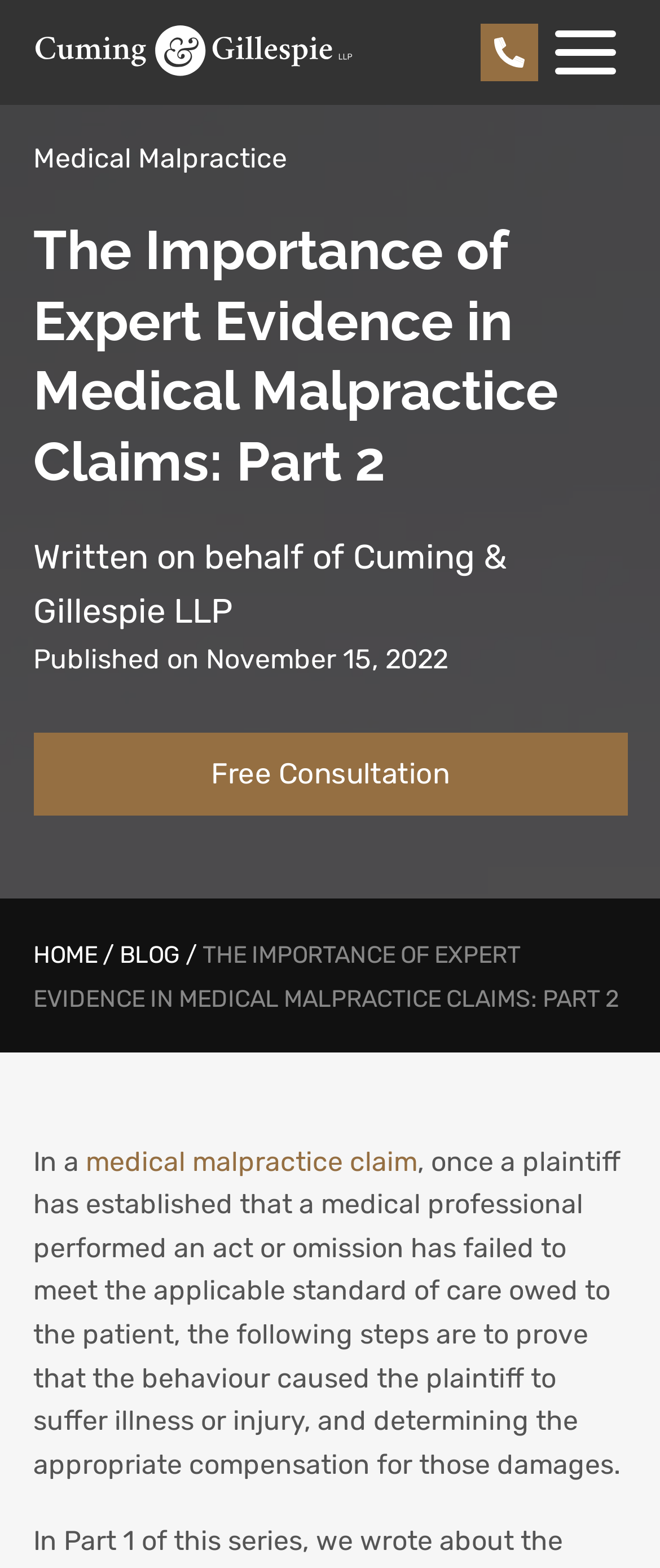With reference to the screenshot, provide a detailed response to the question below:
What is the name of the series of articles?

I found the answer by looking at the heading element 'The Importance of Expert Evidence in Medical Malpractice Claims: Part 2' which suggests that it is part of a series of articles with the same name.